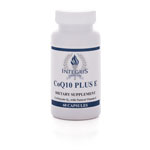What is the purpose of CoQ10?
Provide an in-depth and detailed explanation in response to the question.

According to the caption, CoQ10 is an antioxidant that helps produce energy in cells, which is its primary purpose in the context of the dietary supplement.